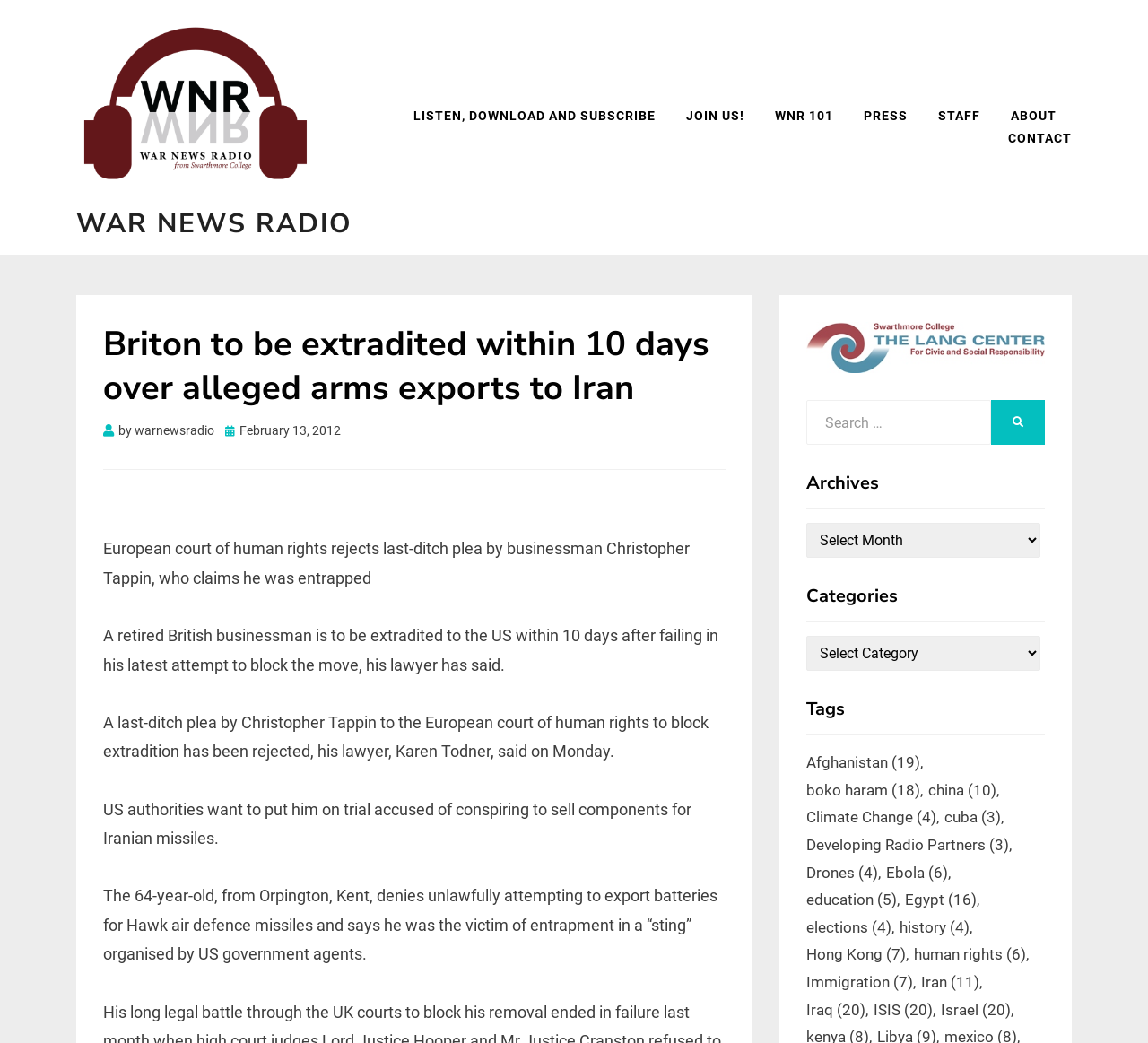Who is the author of the news article?
Please respond to the question with a detailed and informative answer.

The author of the news article is mentioned as 'warnewsradio' which is located below the heading of the article.